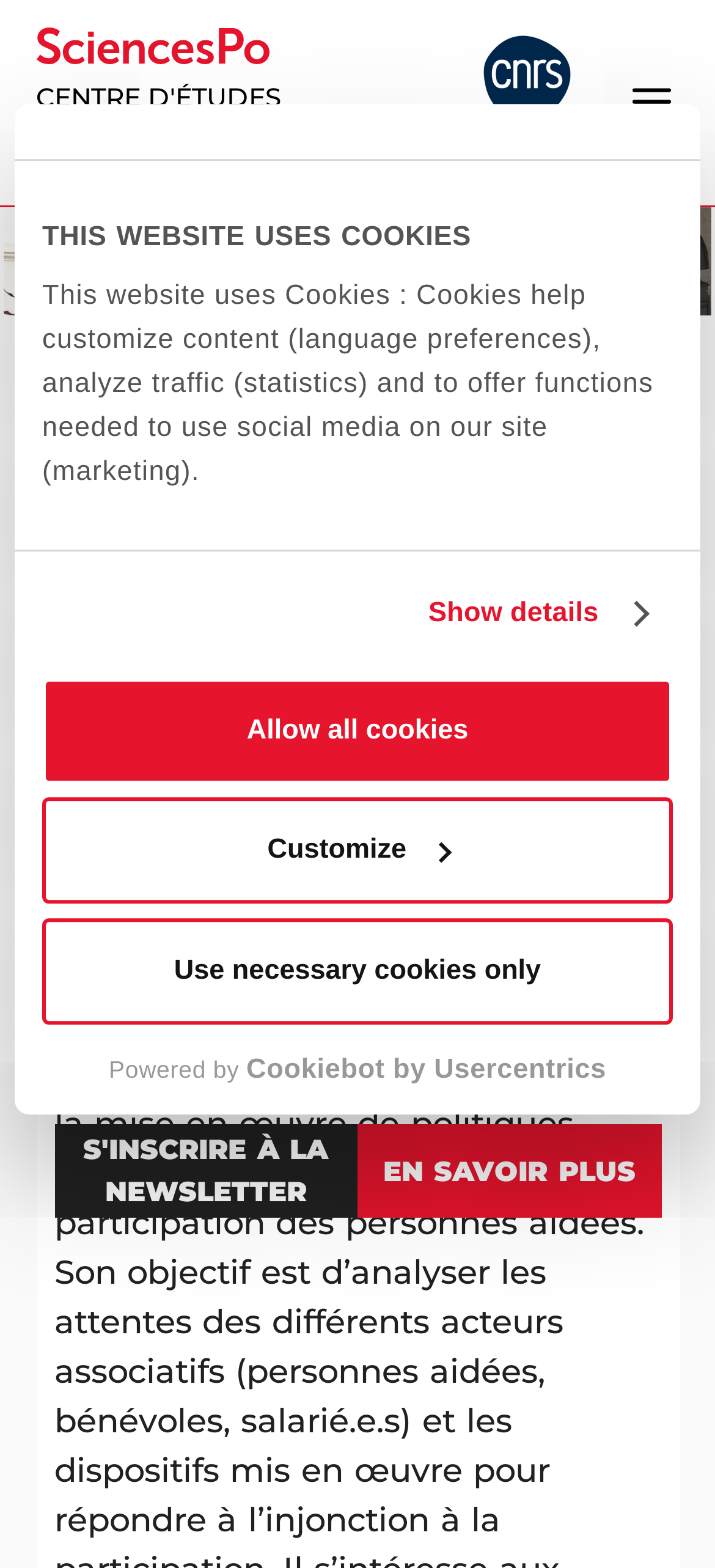What is the name of the research center?
Utilize the information in the image to give a detailed answer to the question.

I found the answer by looking at the header section of the webpage, where I saw a heading element with the text 'CENTRE D'ÉTUDES EUROPÉENNES ET DE POLITIQUE COMPARÉE'.